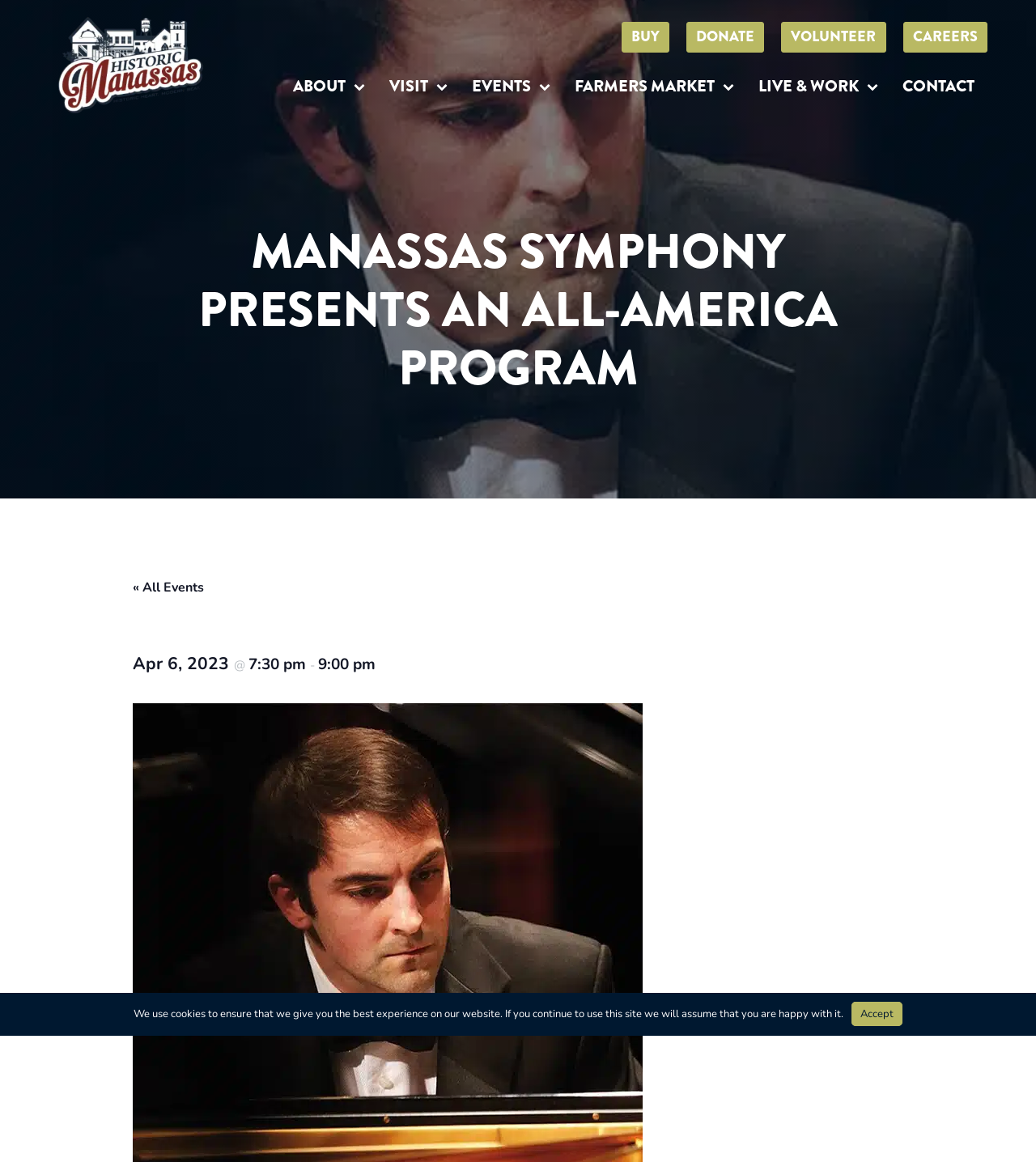Using the element description Farmers Market, predict the bounding box coordinates for the UI element. Provide the coordinates in (top-left x, top-left y, bottom-right x, bottom-right y) format with values ranging from 0 to 1.

[0.543, 0.059, 0.72, 0.092]